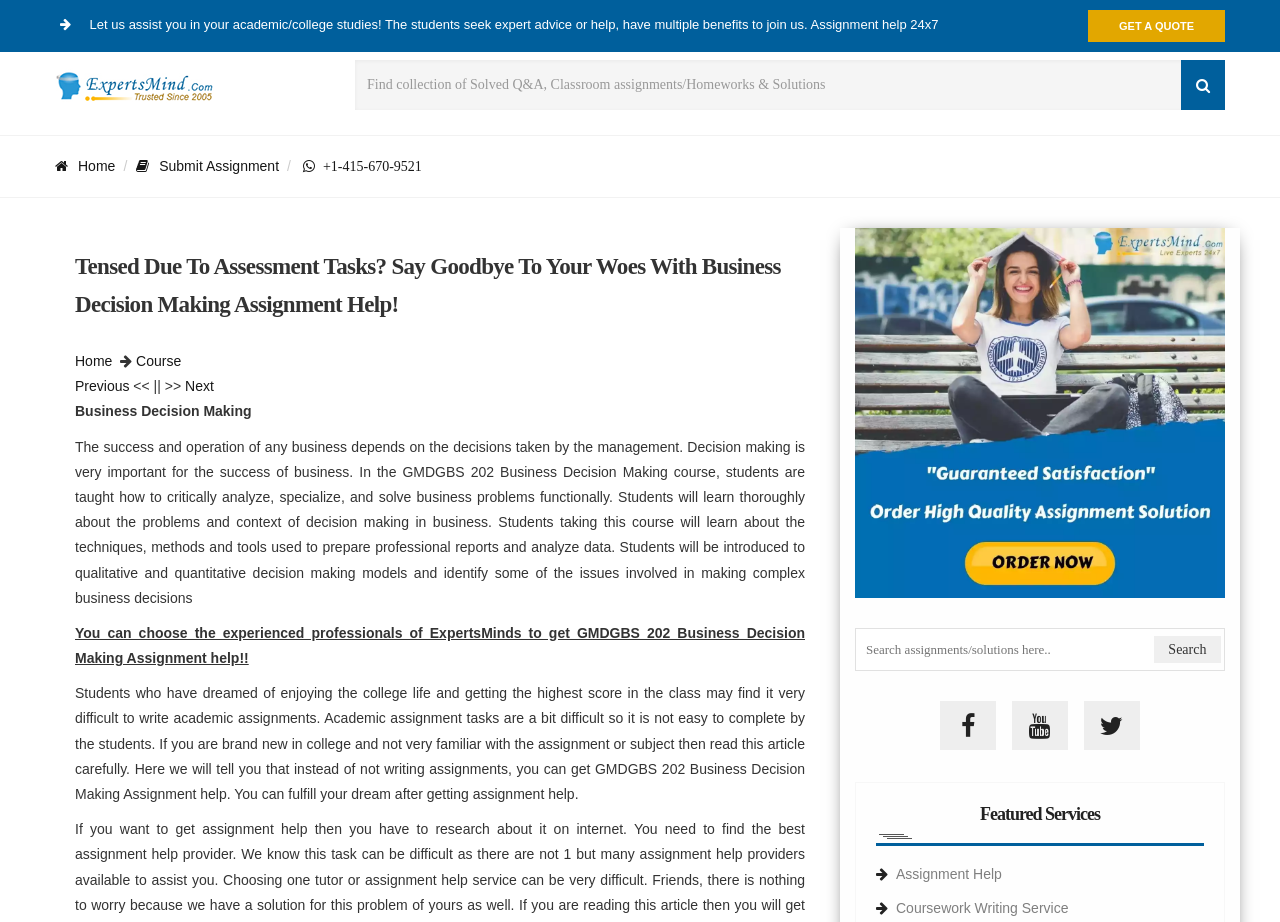Find the bounding box coordinates of the clickable area that will achieve the following instruction: "Call the support number".

[0.246, 0.172, 0.33, 0.187]